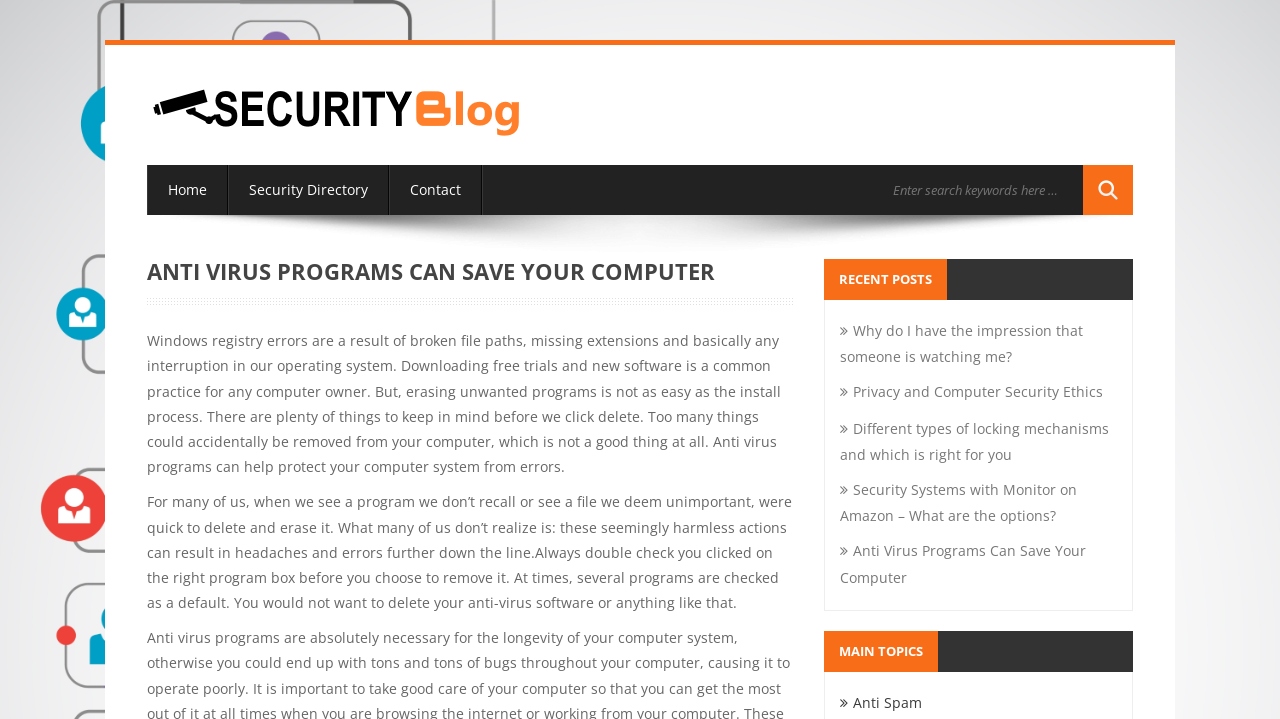Please answer the following question using a single word or phrase: 
What is the warning about deleting programs?

Check before deleting